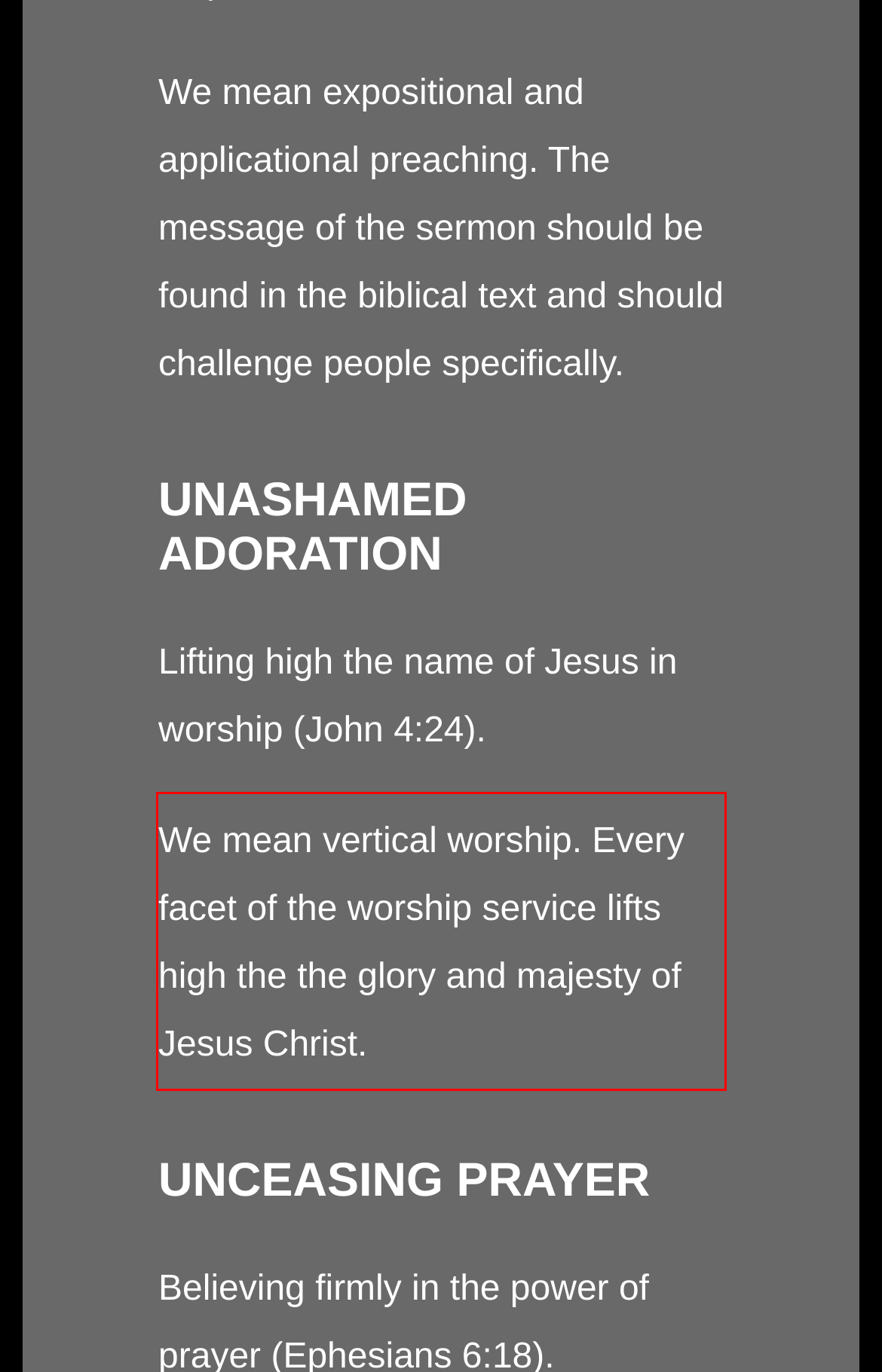You are presented with a screenshot containing a red rectangle. Extract the text found inside this red bounding box.

We mean vertical worship. Every facet of the worship service lifts high the the glory and majesty of Jesus Christ.